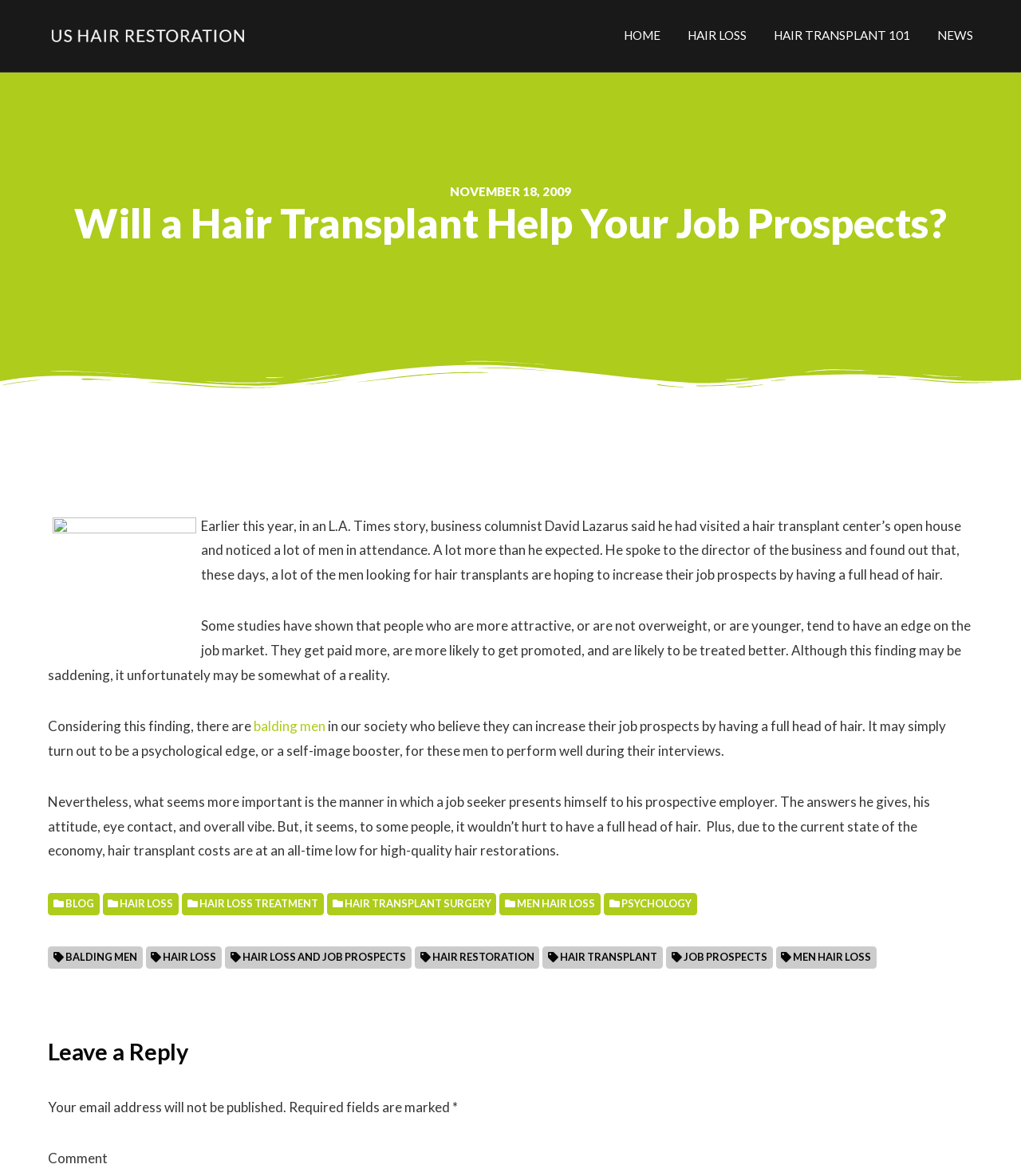Explain the webpage's design and content in an elaborate manner.

This webpage is about hair transplants and their potential impact on job prospects. At the top, there is a logo and a navigation menu with links to different sections, including "HOME", "HAIR LOSS", "HAIR TRANSPLANT 101", and "NEWS". Below the navigation menu, there is a heading that reads "Will a Hair Transplant Help Your Job Prospects?" followed by a date "NOVEMBER 18, 2009".

The main content of the webpage is a long article that discusses how having a full head of hair may give individuals an edge in the job market. The article cites studies that show that people who are more attractive, younger, or not overweight tend to have an advantage in the job market. It also mentions that some men believe that having a full head of hair can increase their job prospects, even if it's just a psychological edge.

The article is accompanied by several links to related topics, such as "balding men", "hair loss", and "hair transplant surgery". There are also several images on the page, including a large image at the top and a smaller image within the article.

At the bottom of the page, there is a section for leaving a reply, with fields for entering a name, email address, and comment. There are also several links to related topics, such as "hair loss and job prospects" and "men hair loss".

Overall, the webpage is focused on providing information and discussion about the potential benefits of hair transplants for individuals looking to improve their job prospects.